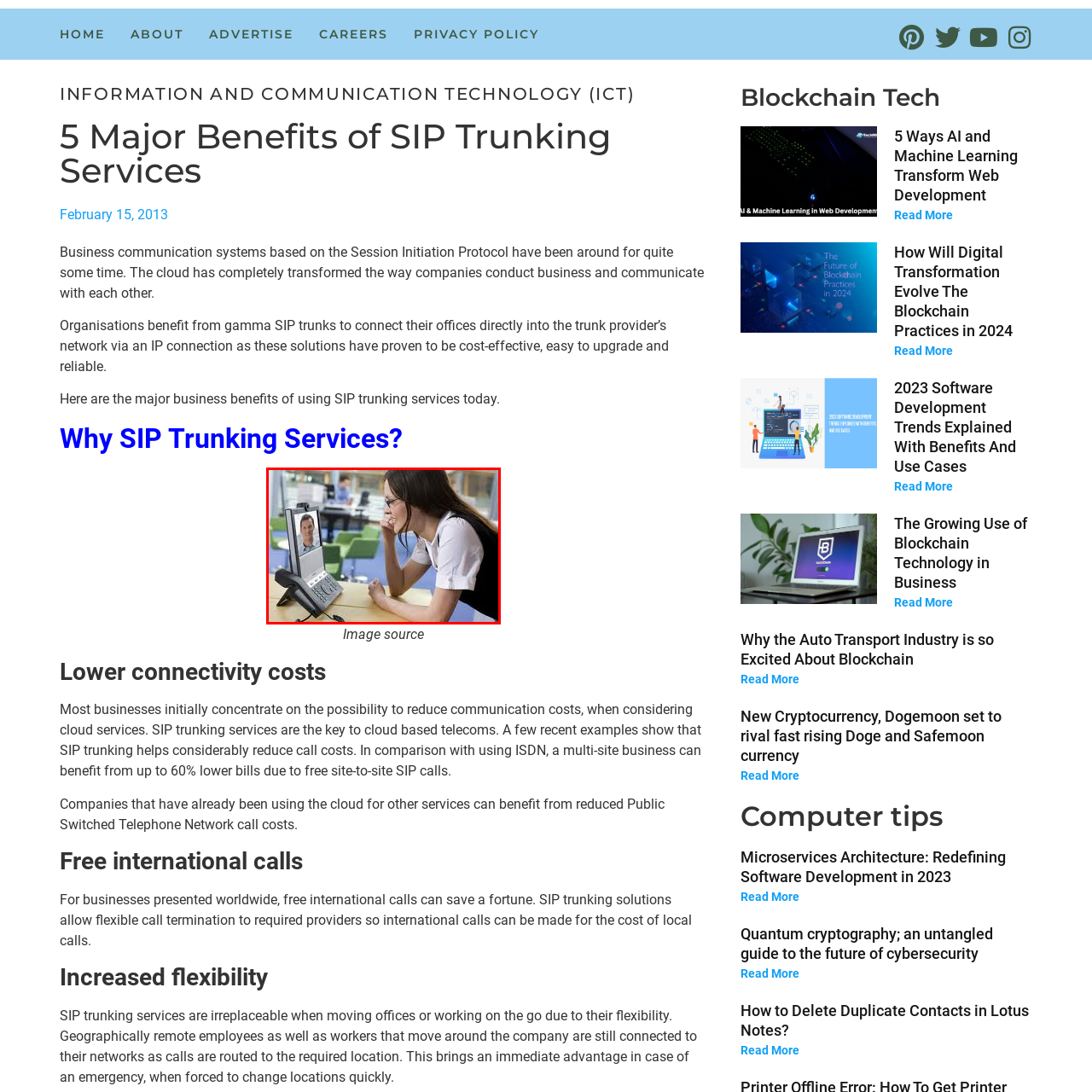What technology is being highlighted in the image?
Pay attention to the image surrounded by the red bounding box and respond to the question with a detailed answer.

The image highlights the benefits of using Session Initiation Protocol (SIP) technology, which streamlines business interactions and improves teamwork across distances, as part of contemporary SIP trunking services that enable clear and cost-effective communication between businesses.